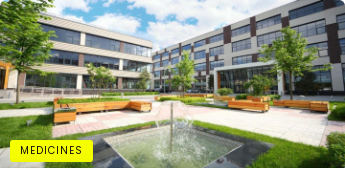Please respond to the question using a single word or phrase:
Is the sky cloudy?

Partially